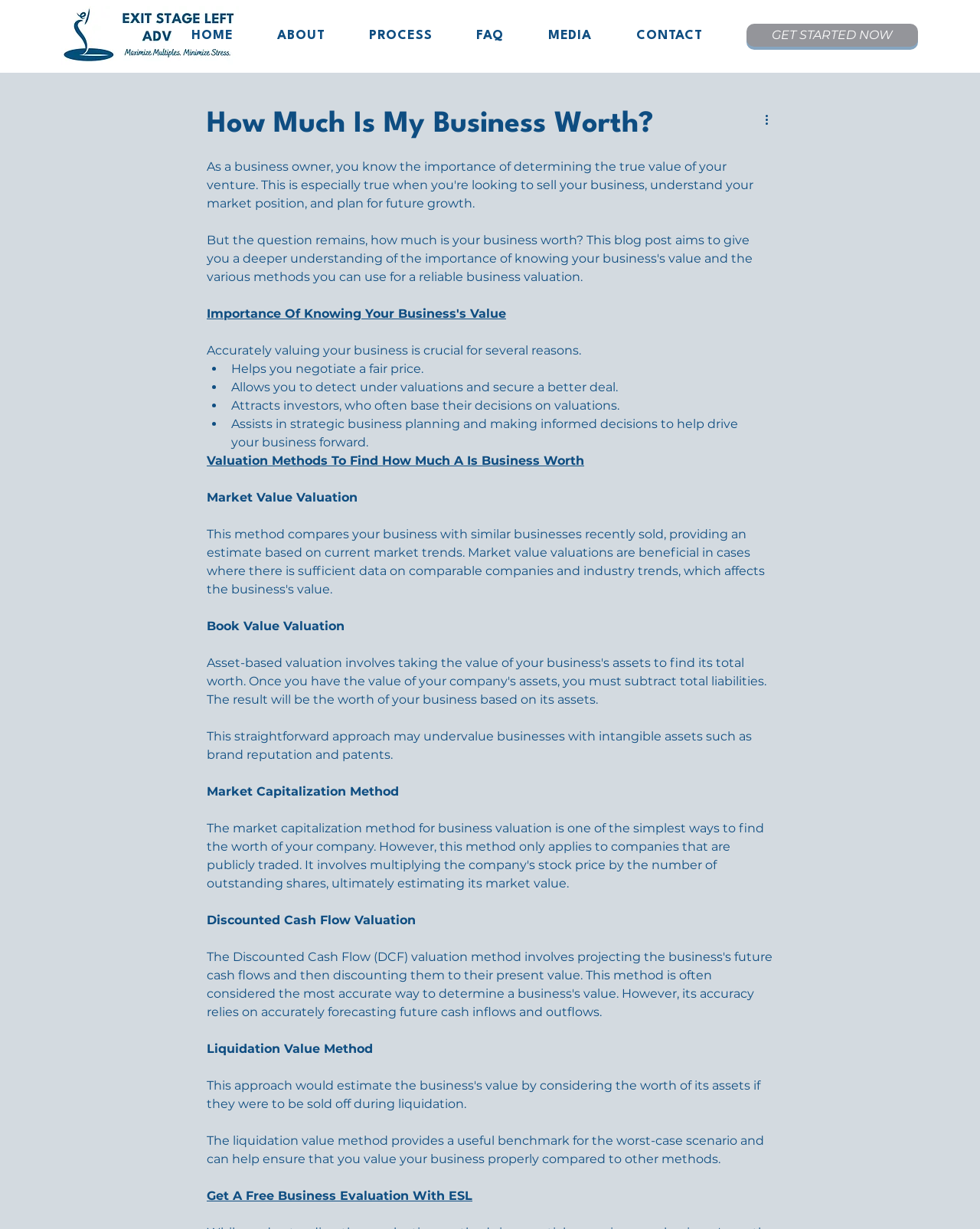What can you do with Exit Stage Left Advisors?
Please use the image to provide an in-depth answer to the question.

Exit Stage Left Advisors offers a free business evaluation, which can help business owners determine the true value of their venture. This evaluation can be useful for those looking to sell their business, understand their market position, and plan for future growth.